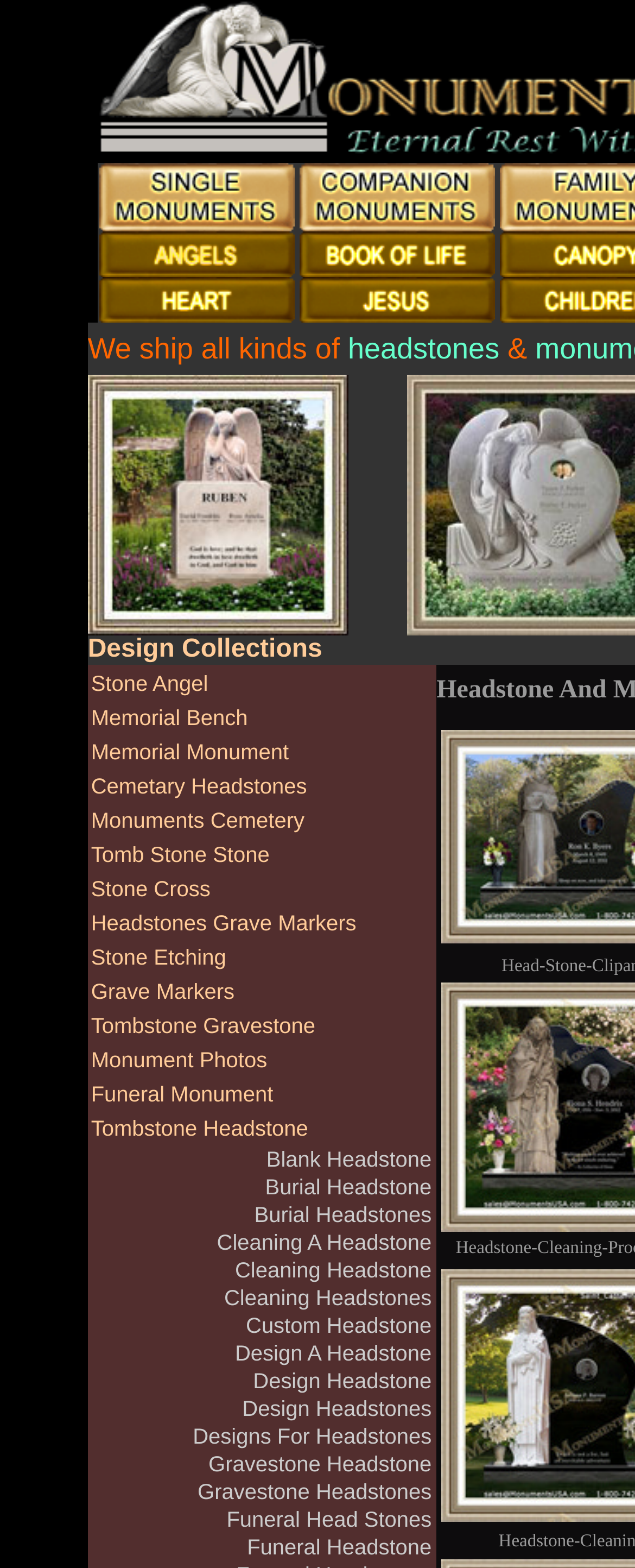Give a short answer using one word or phrase for the question:
Are there any images on this webpage?

Yes